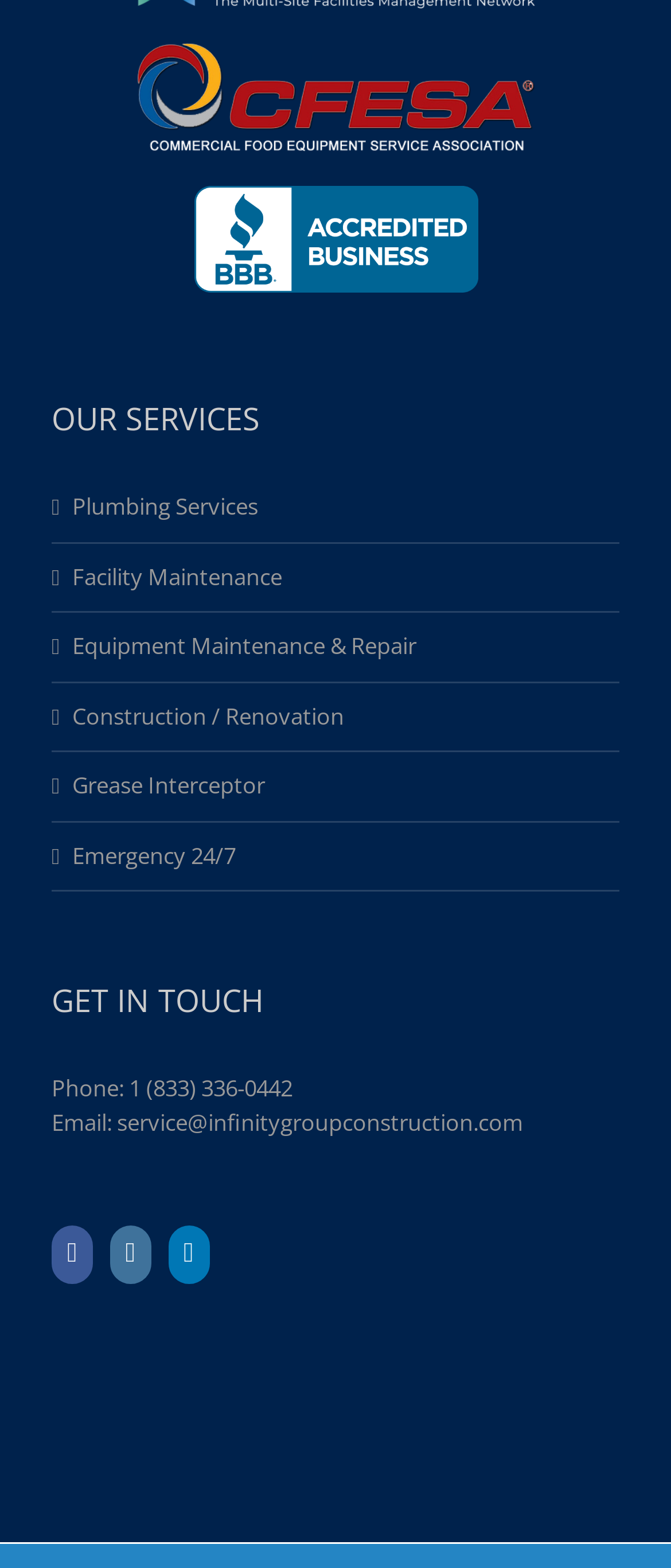What is the company's phone number?
Based on the image, respond with a single word or phrase.

1 (833) 336-0442